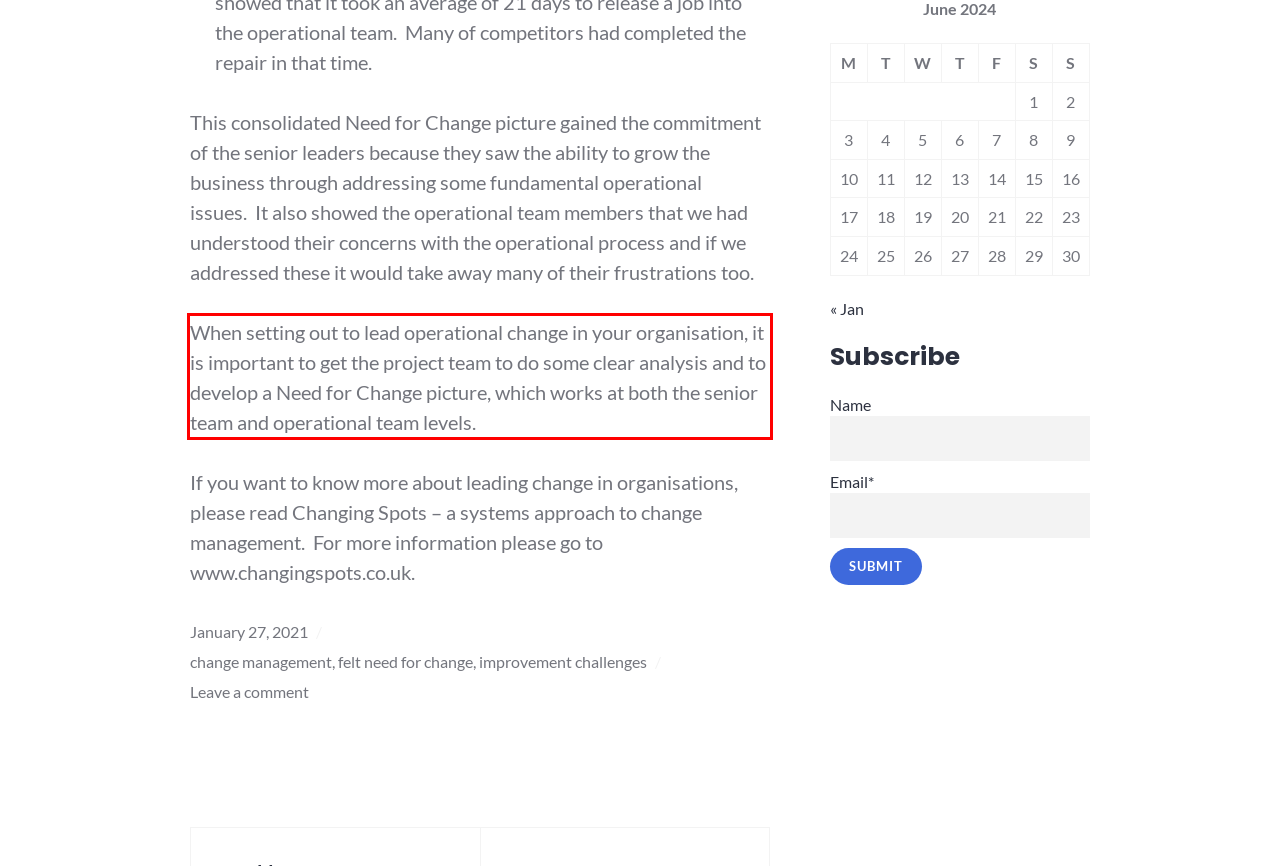You have a screenshot with a red rectangle around a UI element. Recognize and extract the text within this red bounding box using OCR.

When setting out to lead operational change in your organisation, it is important to get the project team to do some clear analysis and to develop a Need for Change picture, which works at both the senior team and operational team levels.